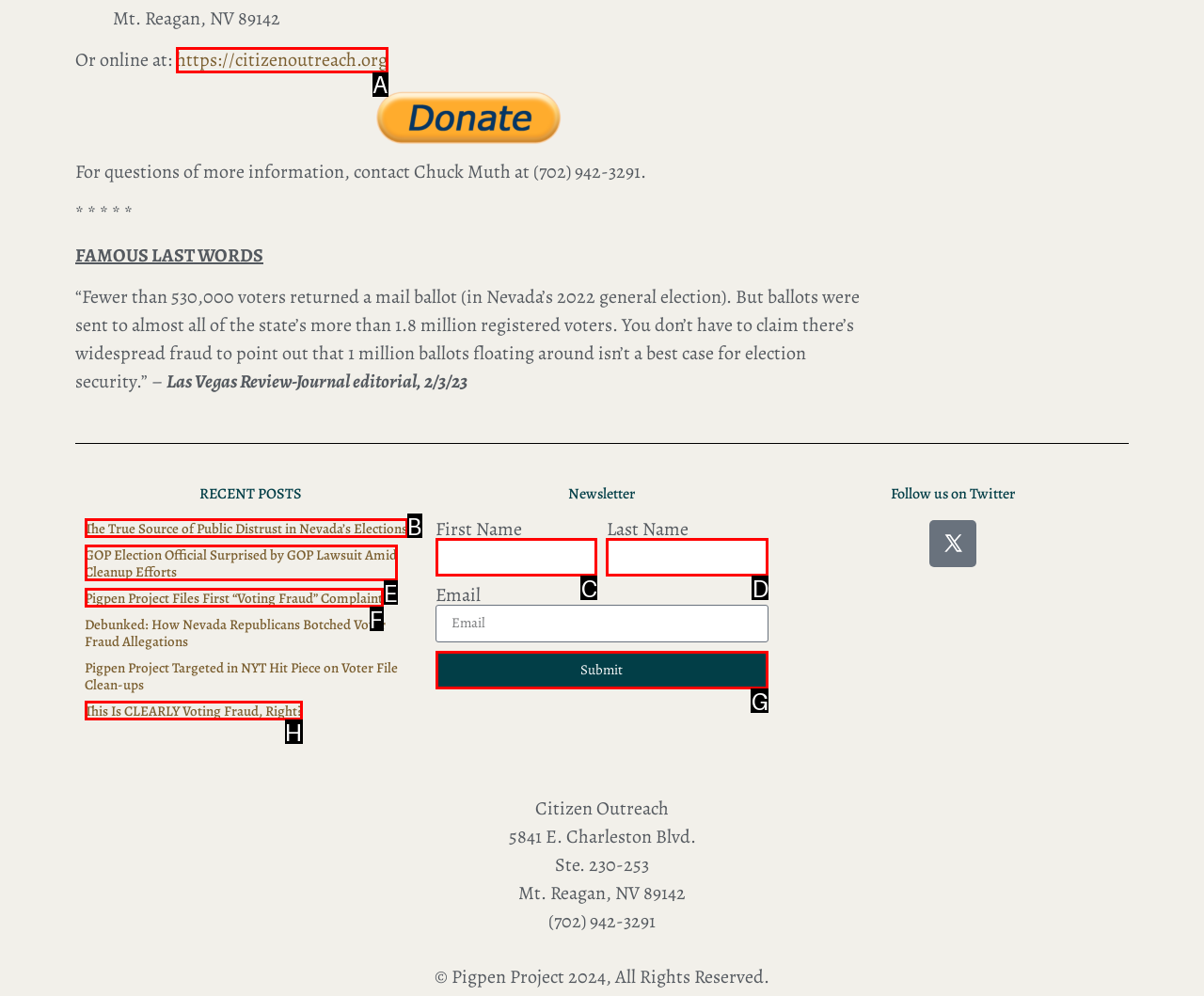Select the UI element that should be clicked to execute the following task: Click the Submit button to complete the newsletter subscription
Provide the letter of the correct choice from the given options.

G